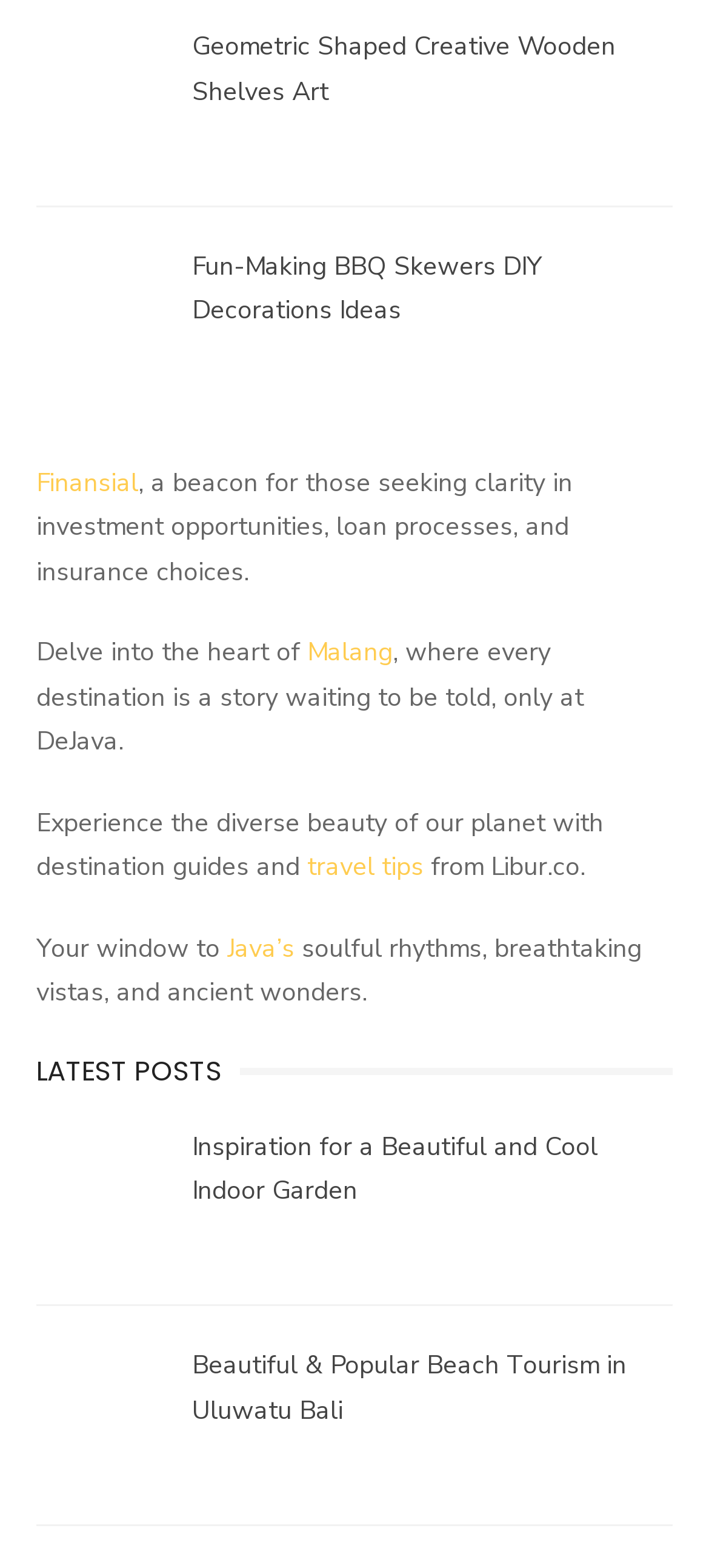What is the tone of the website?
Based on the image, respond with a single word or phrase.

Informative and promotional